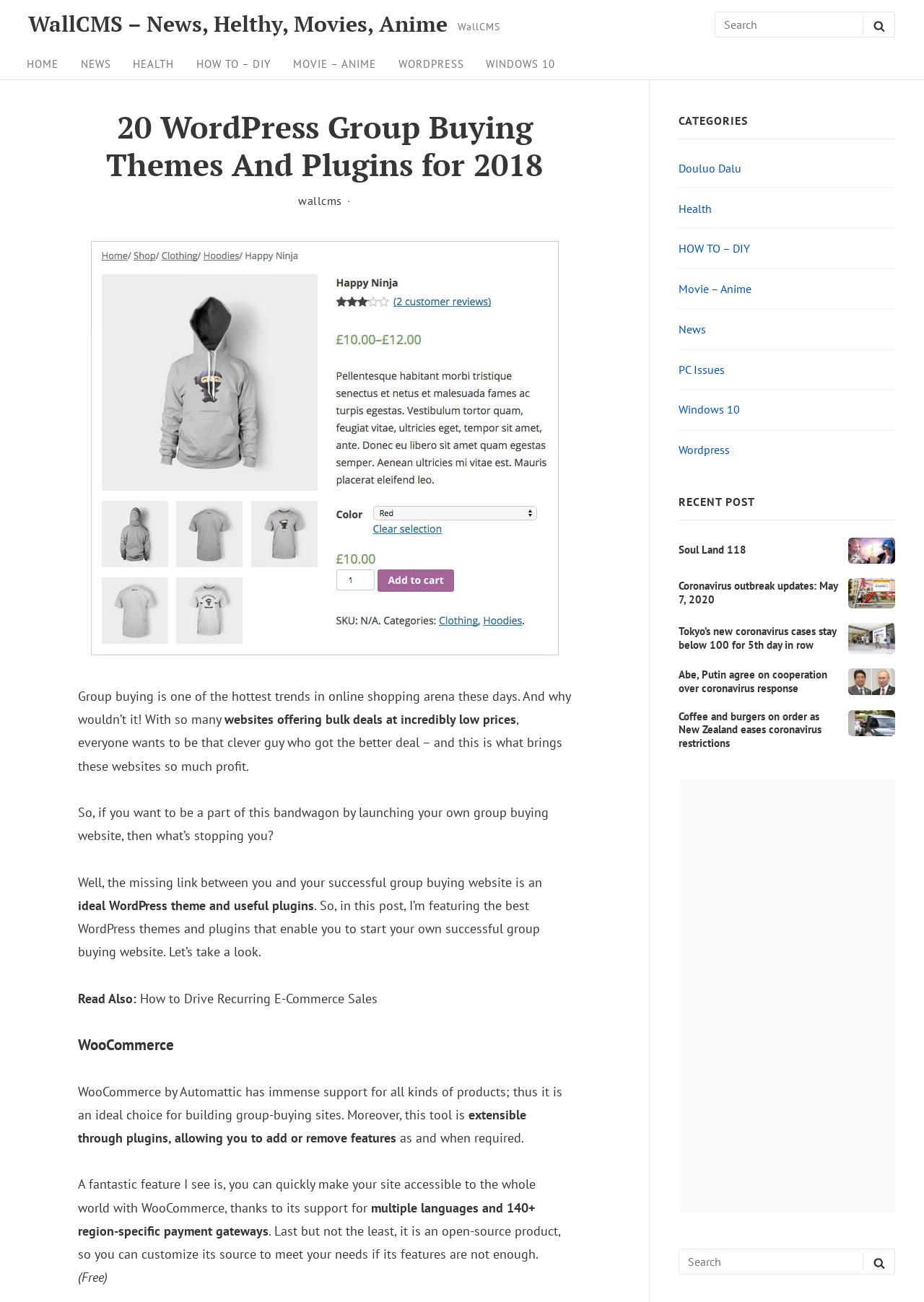What is the topic of the article?
Answer with a single word or short phrase according to what you see in the image.

Group buying